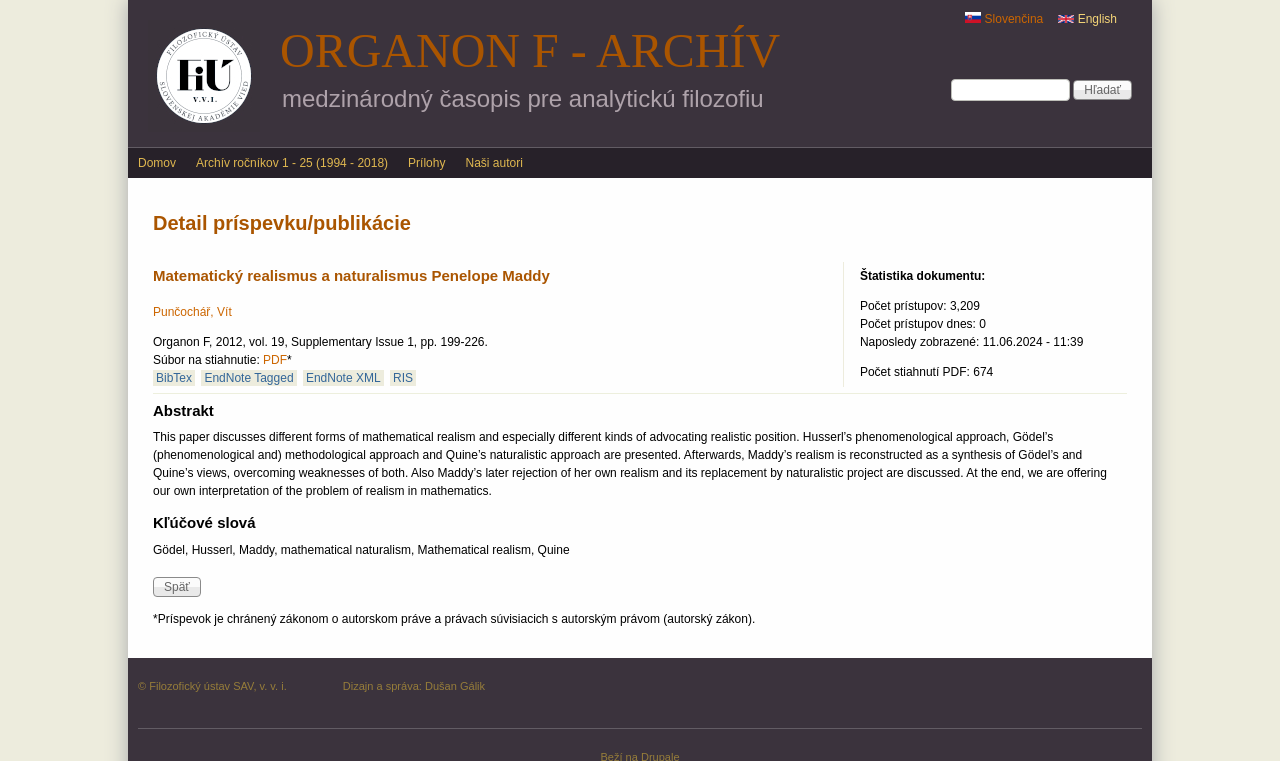Generate an in-depth caption that captures all aspects of the webpage.

This webpage appears to be a detailed page for a publication or article, specifically "Matematický realismus a naturalismus Penelope Maddy" in the journal Organon F - archív. 

At the top of the page, there is a link to skip to the main content, followed by a complementary section containing language selection links, including English and Slovenčina, each accompanied by a small flag icon. 

Below this, there is a search bar with a heading "Vyhľadávanie" and a button to initiate the search. 

On the left side of the page, there is a logo of Organon F - archív, accompanied by a heading with the same name. Below this, there are links to the main menu, including "Domov", "Archív ročníkov 1 - 25 (1994 - 2018)", "Prílohy", and "Naši autori". 

The main content of the page is divided into several sections. The first section displays the title of the publication, "Matematický realismus a naturalismus Penelope Maddy", along with the author's name, "Punčochář, Vít". 

Below this, there is a section providing publication details, including the journal name, volume, issue, and page numbers. There are also links to download the publication in various formats, such as PDF, BibTex, EndNote Tagged, EndNote XML, and RIS. 

The next section displays statistics about the document, including the number of accesses, the number of accesses today, and the last time it was viewed. 

Following this, there is an abstract of the publication, which discusses different forms of mathematical realism and naturalism. 

The page also includes a section for keywords, listing terms such as "Gödel", "Husserl", "Maddy", "mathematical naturalism", "Mathematical realism", and "Quine". 

At the bottom of the page, there is a button to go back, and a notice about copyright protection. The page ends with a footer section containing a copyright notice and a link to the designer of the page, Dušan Gálik.